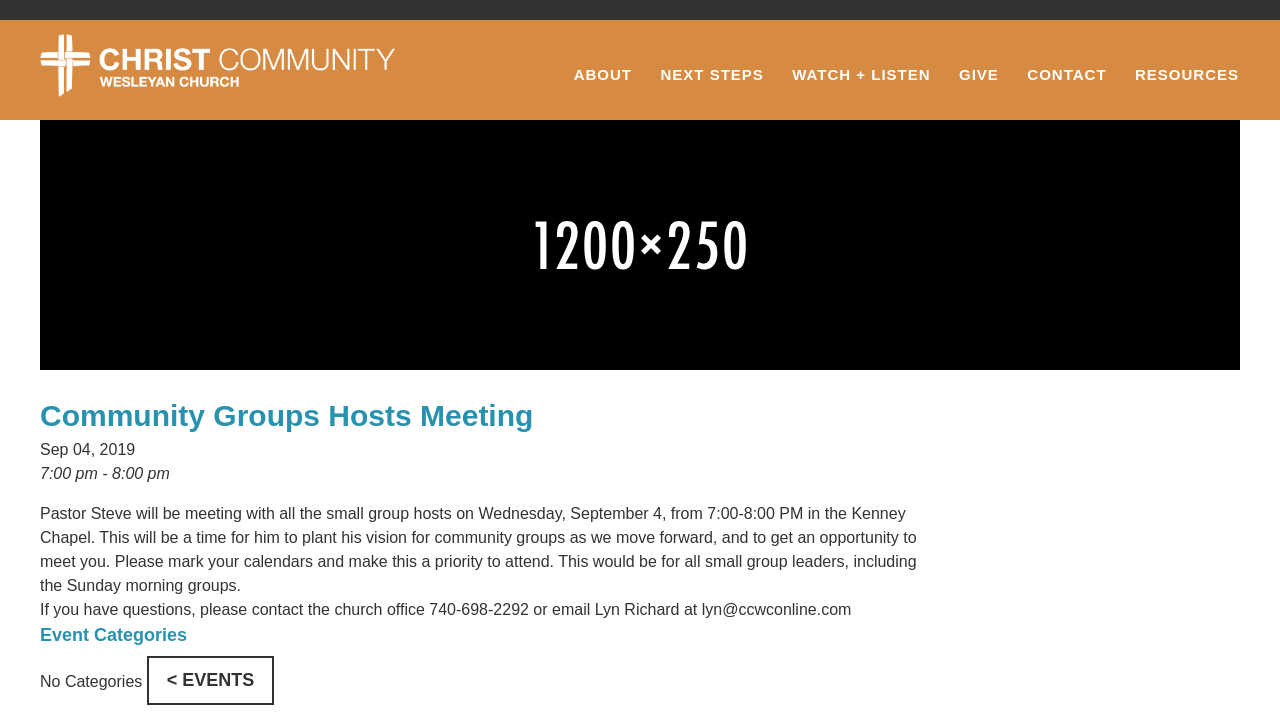Provide the bounding box coordinates of the HTML element described by the text: "Resources".

[0.887, 0.028, 0.968, 0.167]